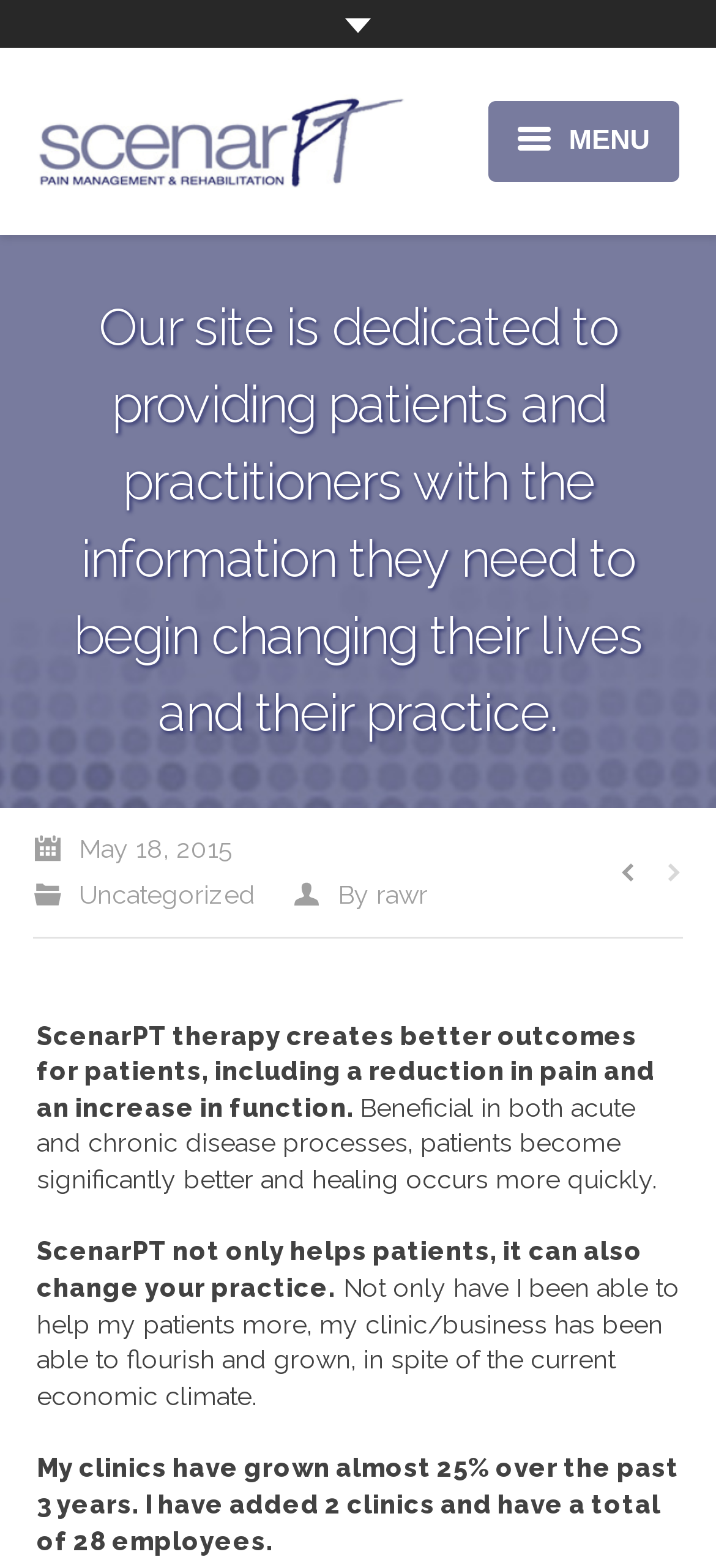Specify the bounding box coordinates of the area that needs to be clicked to achieve the following instruction: "View the video".

[0.282, 0.338, 0.897, 0.39]